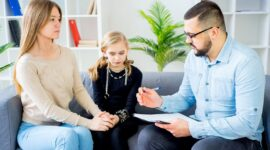Detail everything you observe in the image.

In this emotionally poignant scene, a therapist engages with a mother and her young daughter during a counseling session. The setting is a bright, inviting space, characterized by comfortable seating and a backdrop of soft, neutral colors, accompanied by greenery that brings a sense of calm and warmth. The therapist, seated with a notepad and pen, appears focused and empathetic as he speaks to the pair. The mother, holding her daughter’s hand, looks attentively at the therapist, embodying a nurturing presence while the child, slightly anxious yet hopeful, sits beside her, reflecting a mix of emotions. This image captures the essence of seeking support and guidance in navigating the challenges of mental health, highlighting the importance of family involvement in therapeutic settings.